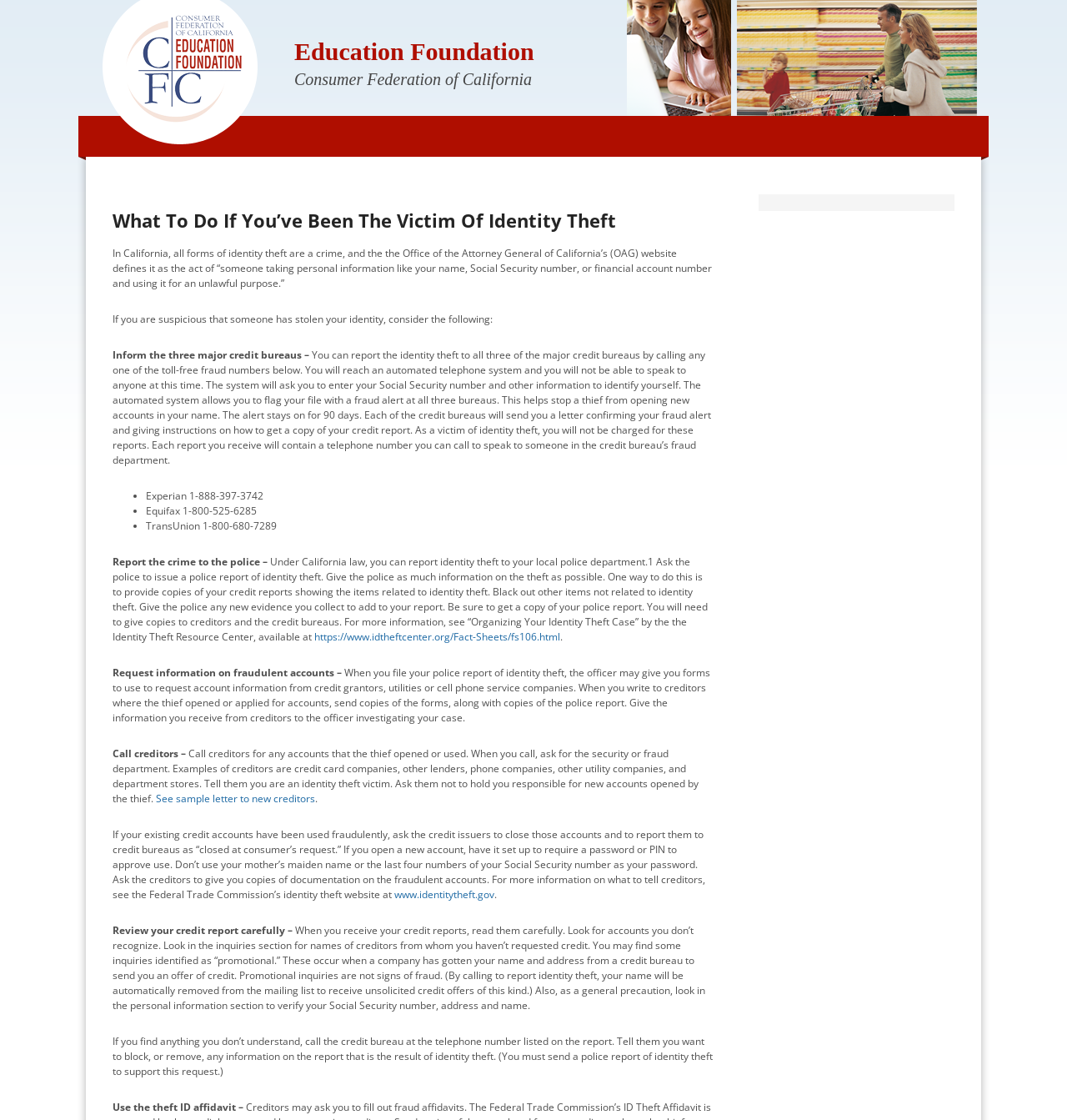Summarize the webpage with a detailed and informative caption.

This webpage is about what to do if you've been a victim of identity theft in California. At the top, there is a heading that reads "Education Foundation" and another that reads "Consumer Federation of California". Below these headings, there is a main heading that says "What To Do If You’ve Been The Victim Of Identity Theft". 

Under this main heading, there is a paragraph that explains what identity theft is, according to the Office of the Attorney General of California. This is followed by a list of steps to take if you suspect someone has stolen your identity. 

The first step is to inform the three major credit bureaus, which can be done by calling any one of their toll-free fraud numbers. This will flag your file with a fraud alert at all three bureaus, helping to stop a thief from opening new accounts in your name. 

Below this, there is a list of the three major credit bureaus, along with their phone numbers. 

The next step is to report the crime to the police, which can be done at your local police department. You should ask the police to issue a police report of identity theft and provide them with as much information as possible. 

Following this, there are several more steps, including requesting information on fraudulent accounts, calling creditors, reviewing your credit report carefully, and using the theft ID affidavit. 

Throughout the webpage, there are links to external resources, such as the Identity Theft Resource Center and the Federal Trade Commission's identity theft website, which provide additional information and guidance on what to do if you've been a victim of identity theft.